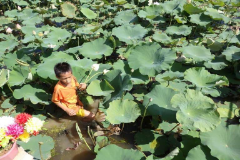Explain the image thoroughly, mentioning every notable detail.

The image captures a young boy standing knee-deep in water amidst a vibrant lotus pond. Surrounding him are large green lotus leaves, which create a lush and natural canopy. The boy, wearing a bright orange shirt, appears to be gently handling a lotus flower, showcasing the serenity and beauty of this rural setting. The scene reflects a typical experience in a local market or rice field area, possibly linked to a tour that immerses visitors in the daily life and culture of the region. The sunlight filtering through the leaves suggests a warm day, enhancing the tranquil atmosphere of the moment. This image could be part of a tour itinerary highlighting unique local experiences, such as interactions with nature and traditional practices.